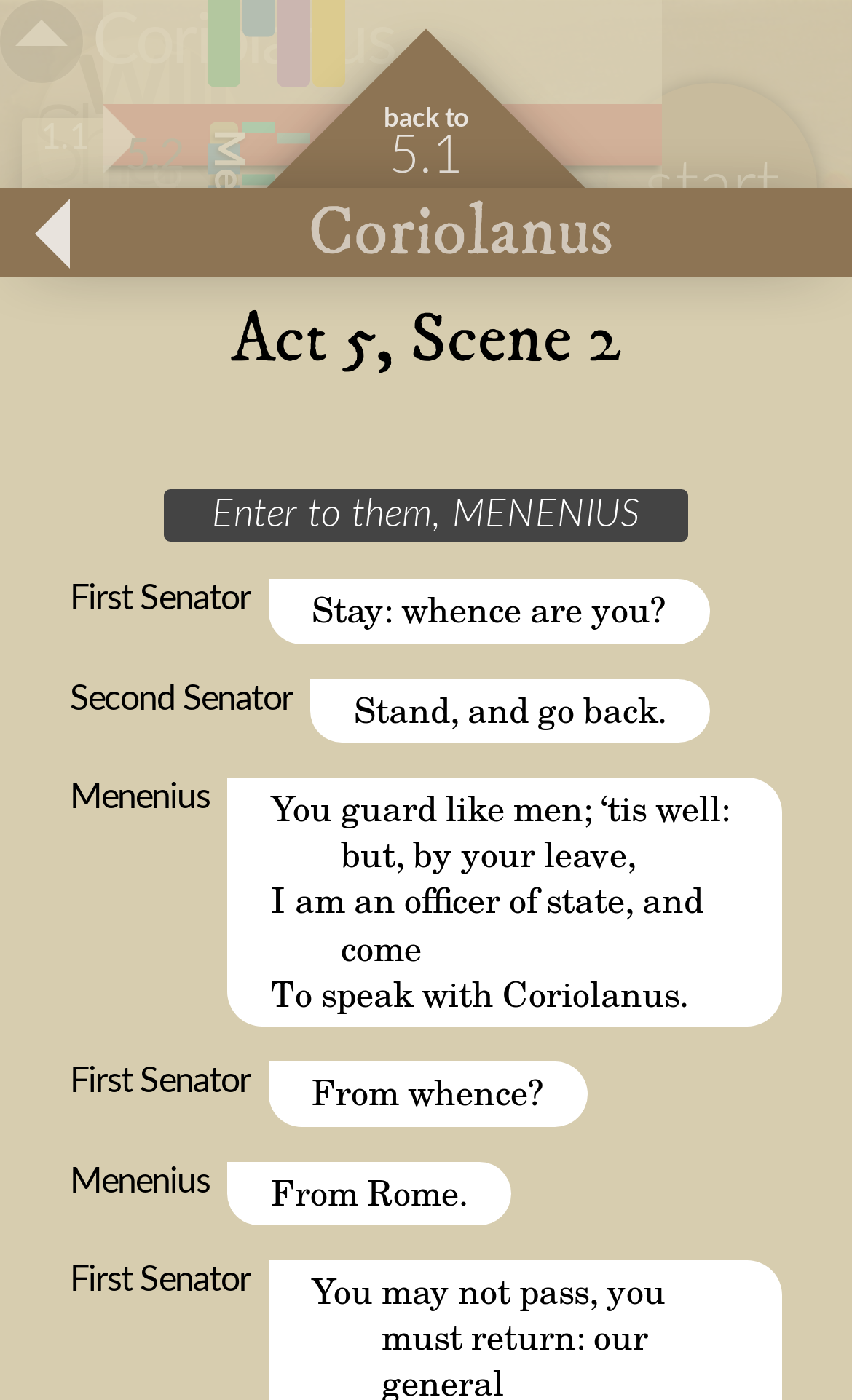What is the name of the play?
Using the information from the image, give a concise answer in one word or a short phrase.

Coriolanus